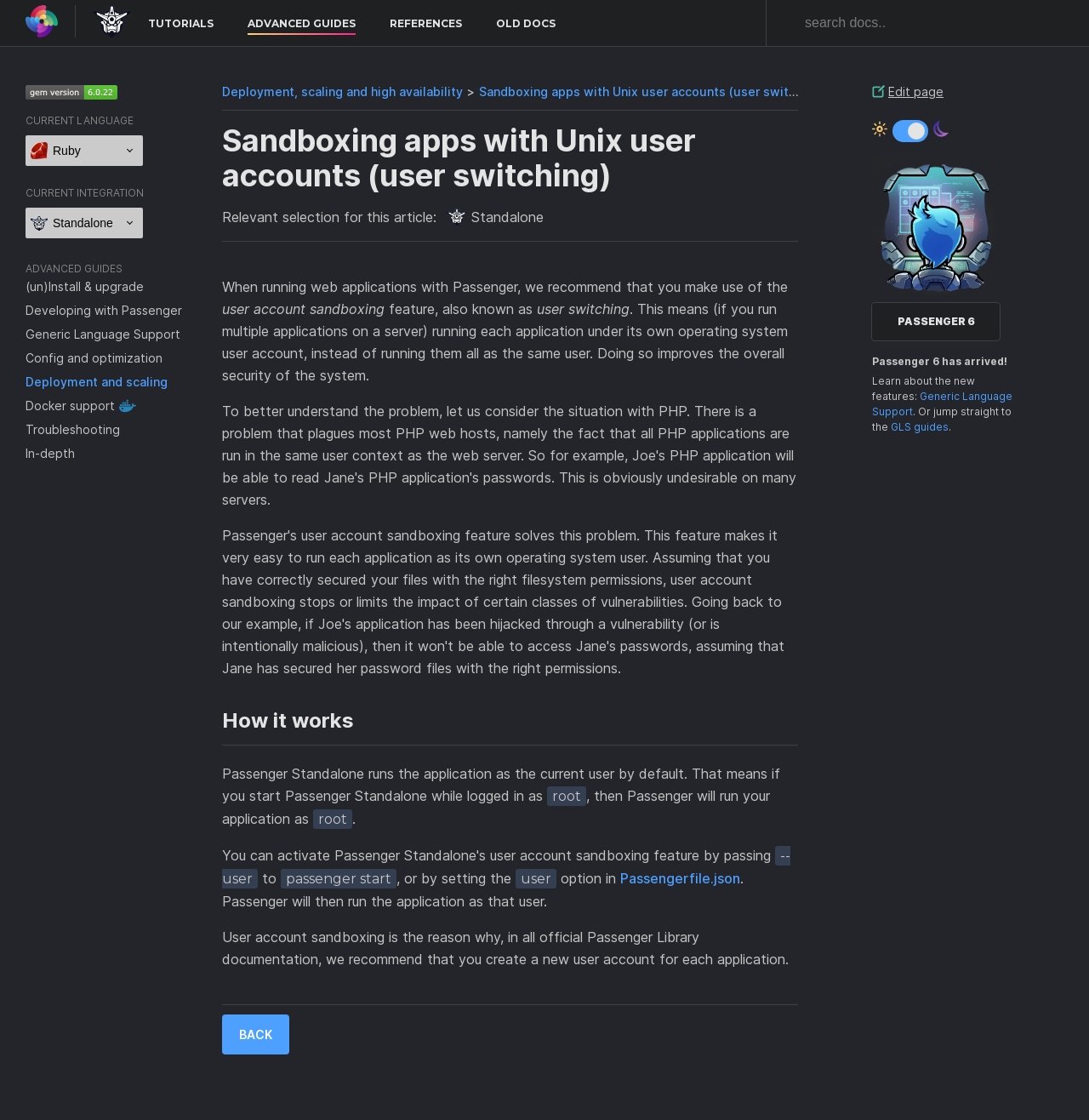Can you specify the bounding box coordinates of the area that needs to be clicked to fulfill the following instruction: "click Phusion logo"?

[0.023, 0.024, 0.07, 0.036]